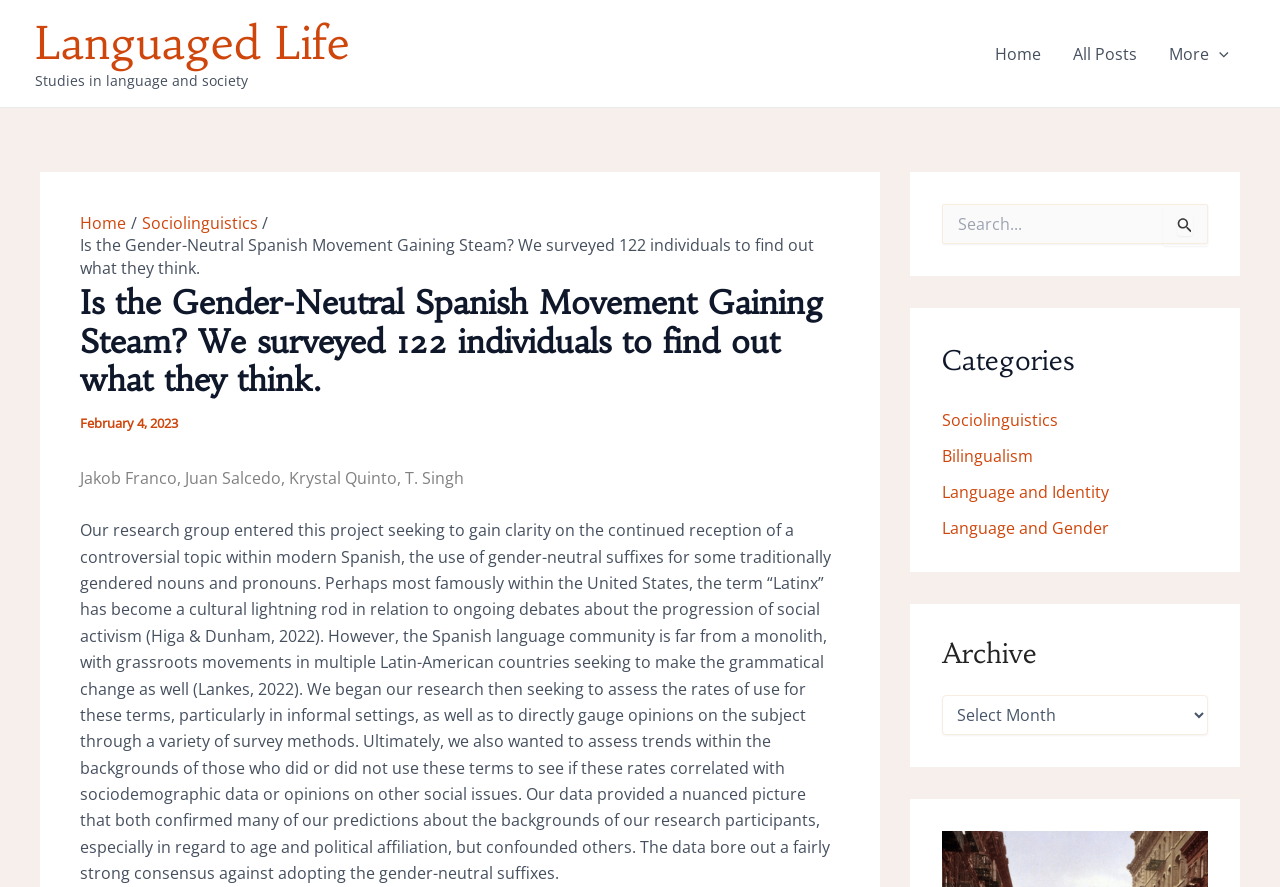From the element description Archive, predict the bounding box coordinates of the UI element. The coordinates must be specified in the format (top-left x, top-left y, bottom-right x, bottom-right y) and should be within the 0 to 1 range.

[0.736, 0.717, 0.81, 0.755]